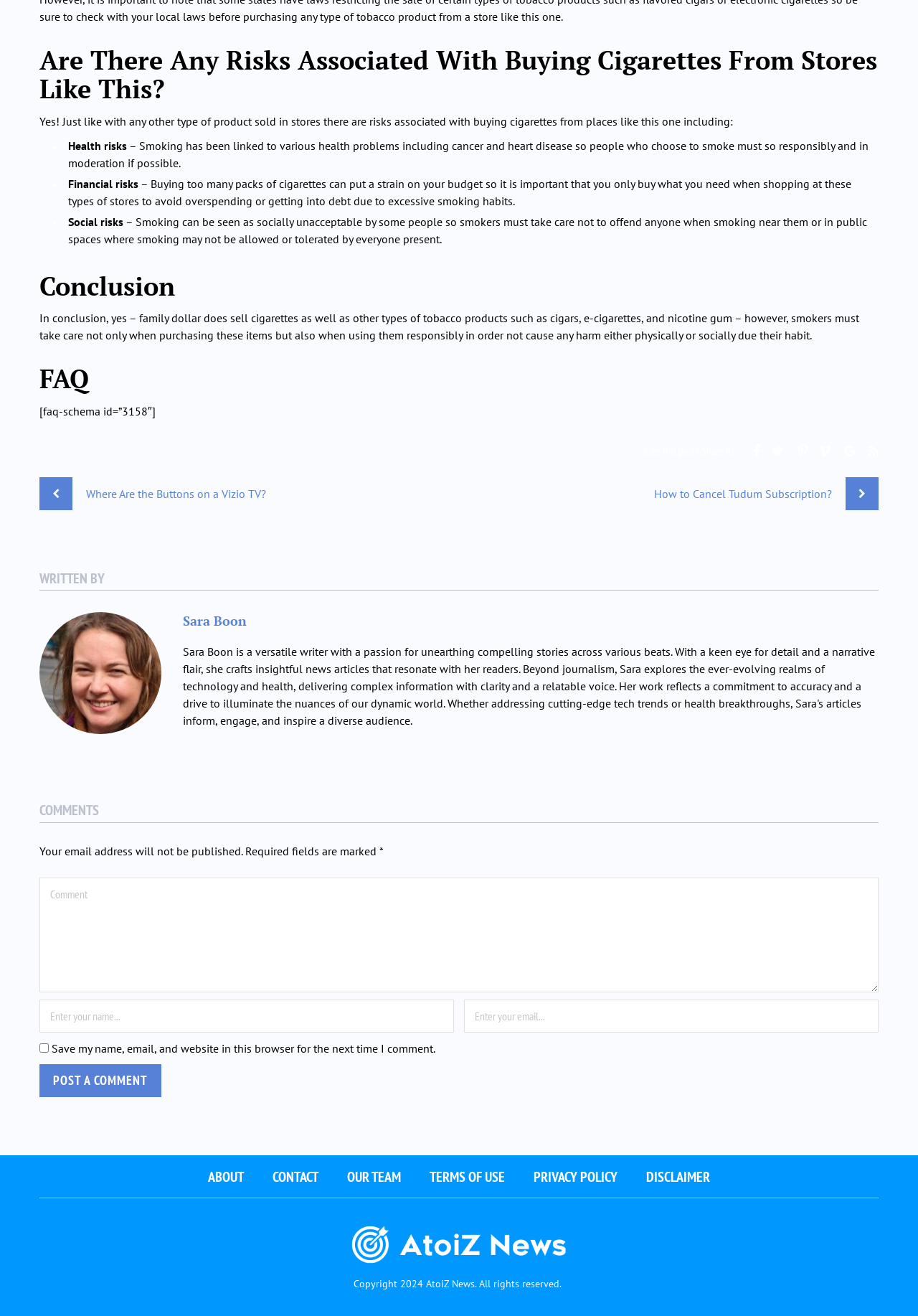Identify the bounding box coordinates of the region I need to click to complete this instruction: "Share this post on Facebook".

[0.812, 0.332, 0.828, 0.348]